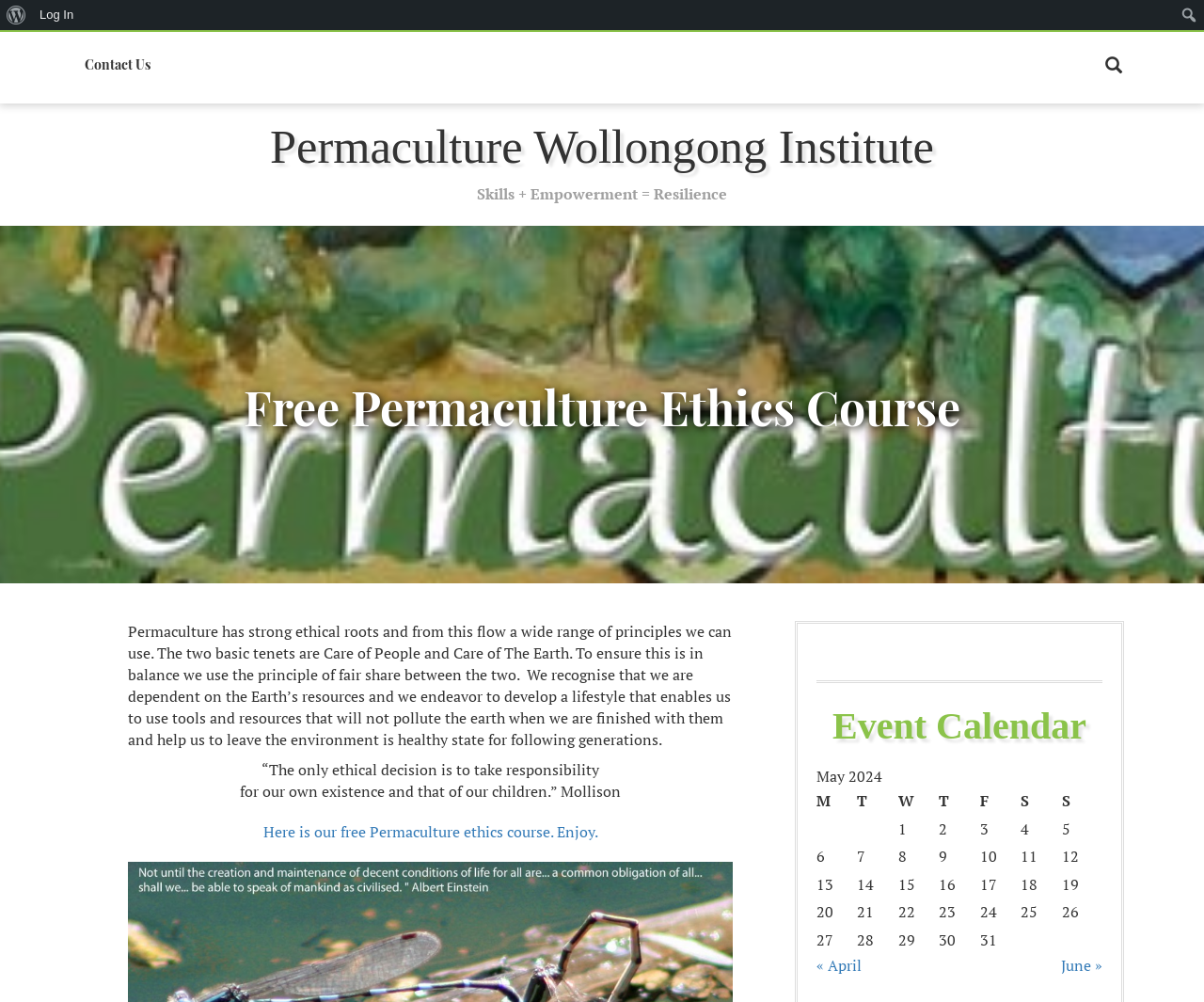Look at the image and give a detailed response to the following question: What is the quote about taking responsibility?

The quote 'The only ethical decision is to take responsibility for our own existence and that of our children' is attributed to Mollison, which is mentioned in the text under the heading 'Free Permaculture Ethics Course'.